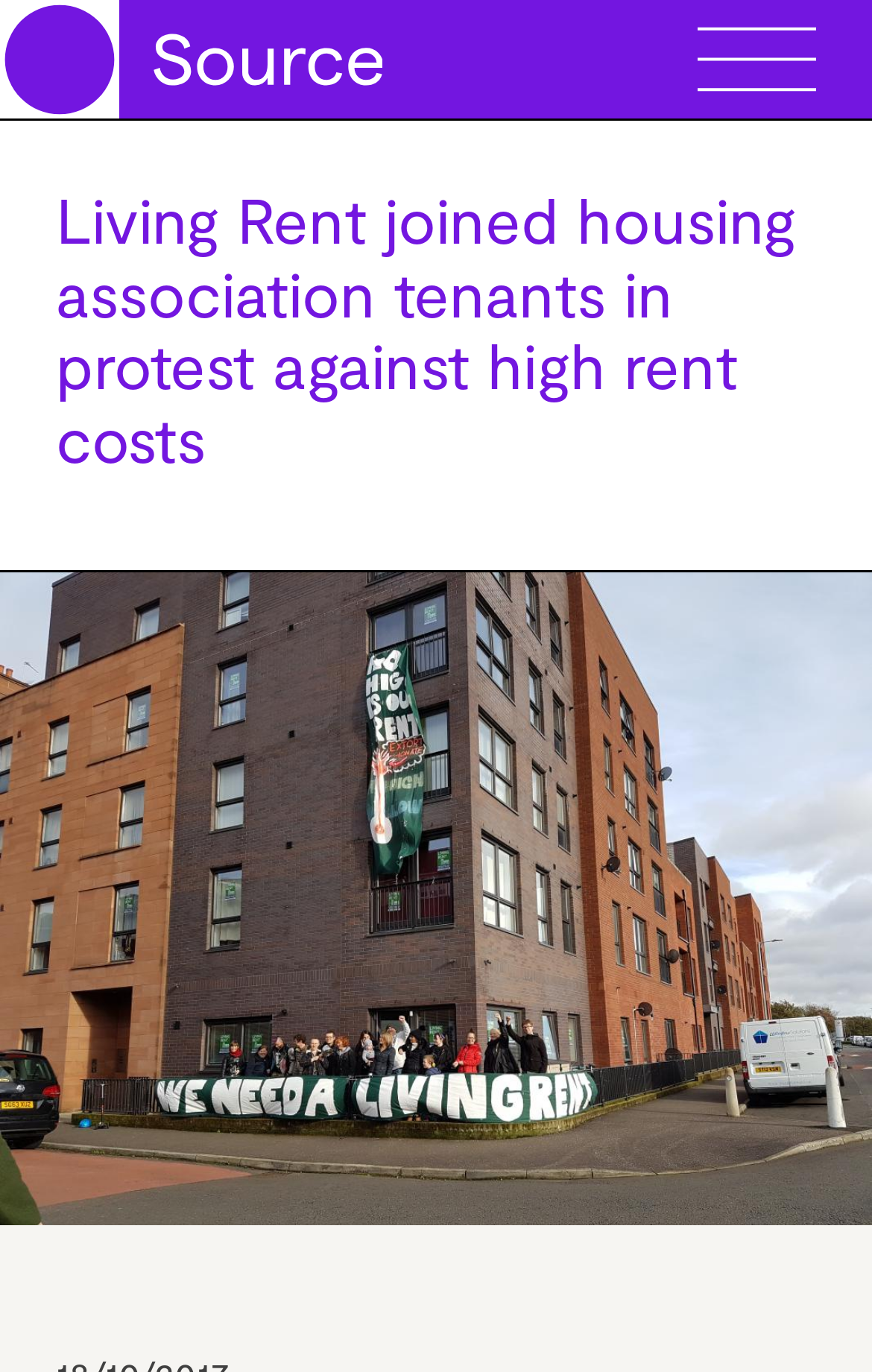What is the purpose of the button on the webpage?
Using the image, provide a concise answer in one word or a short phrase.

To search